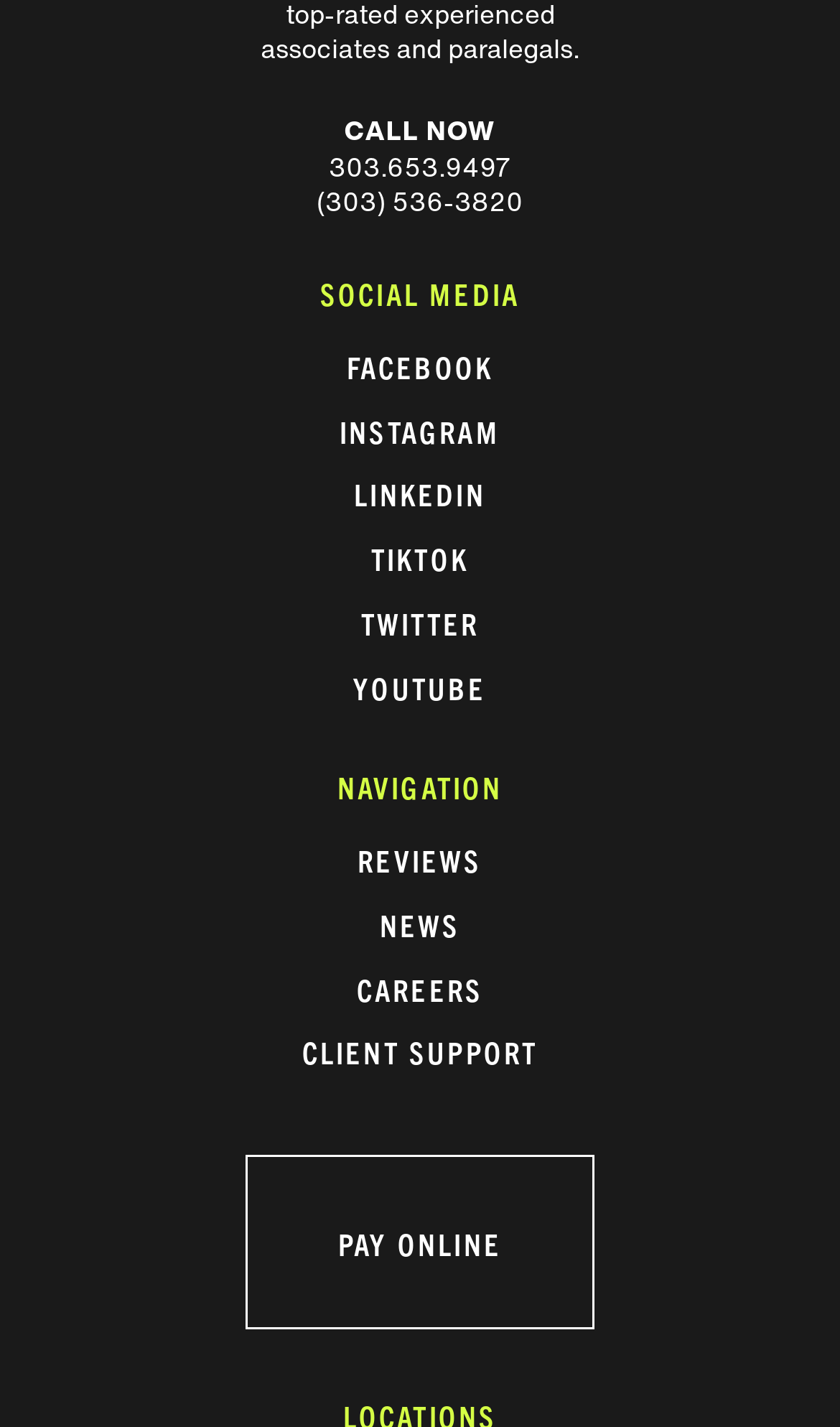Please identify the bounding box coordinates of the clickable region that I should interact with to perform the following instruction: "Contact the website administrator". The coordinates should be expressed as four float numbers between 0 and 1, i.e., [left, top, right, bottom].

None